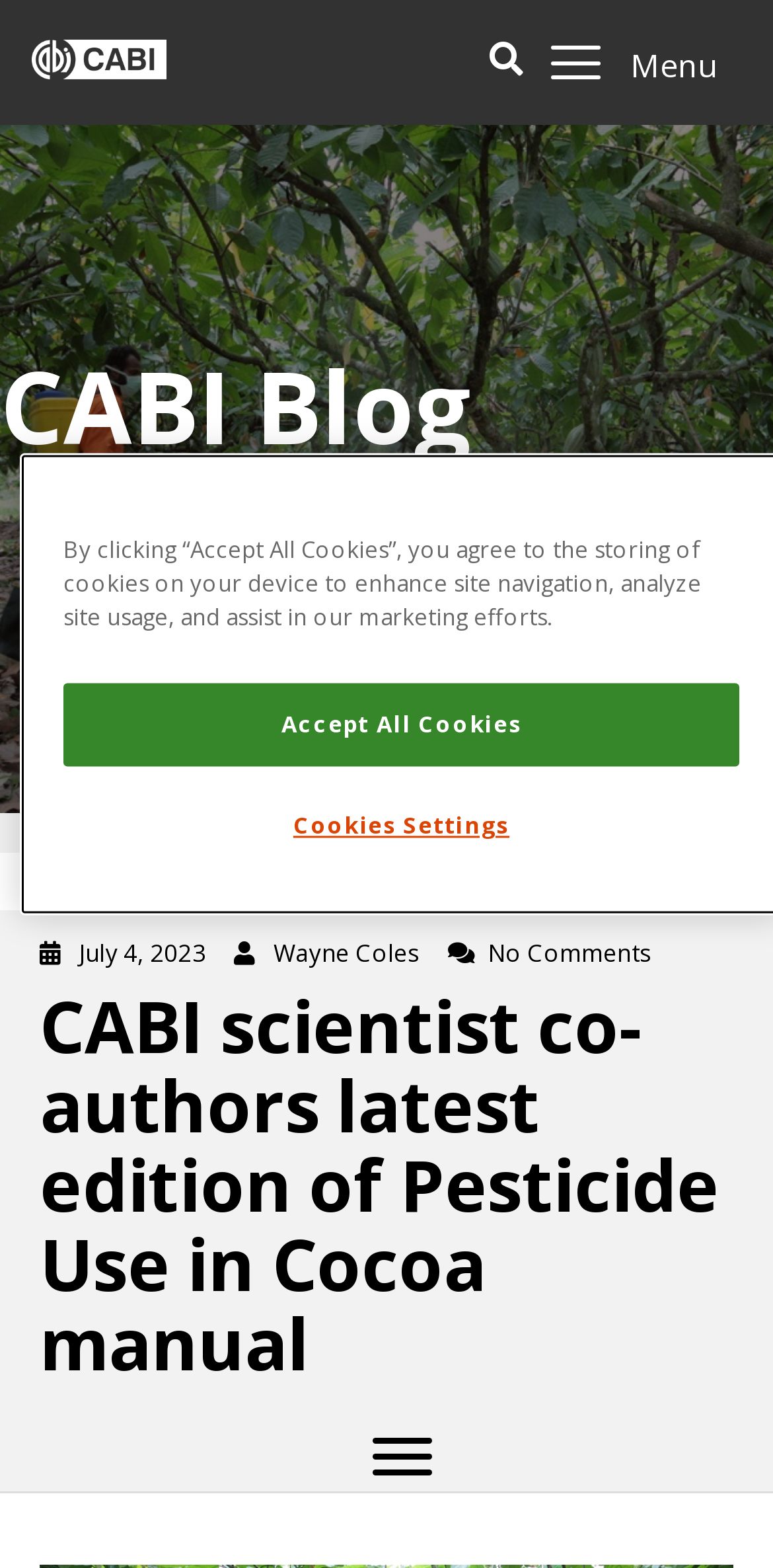Based on the image, provide a detailed response to the question:
What is the name of the blog?

I determined the answer by looking at the heading element with the text 'CABI Blog' which is located at the top of the webpage, indicating that it is the name of the blog.